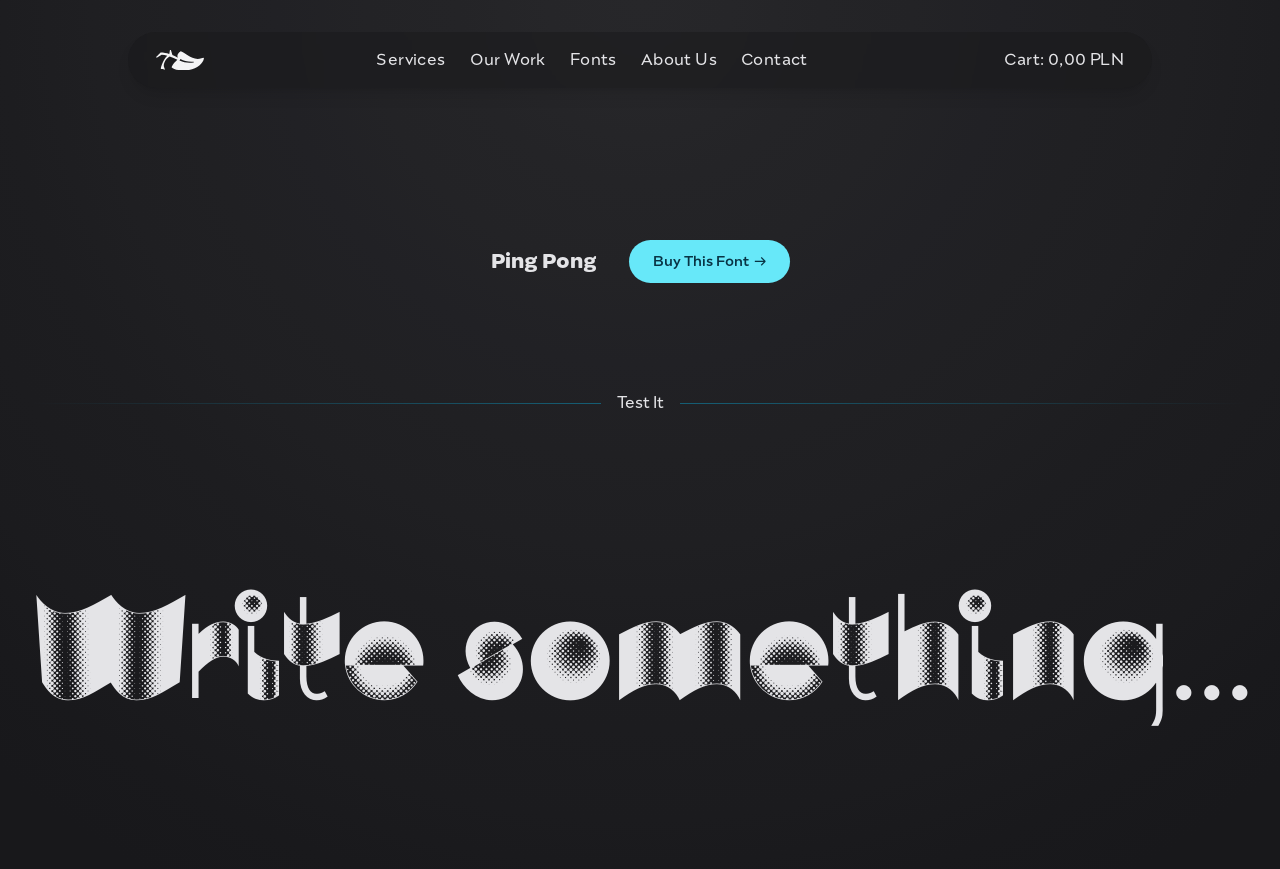How many items are in the cart?
Answer the question with a single word or phrase by looking at the picture.

0